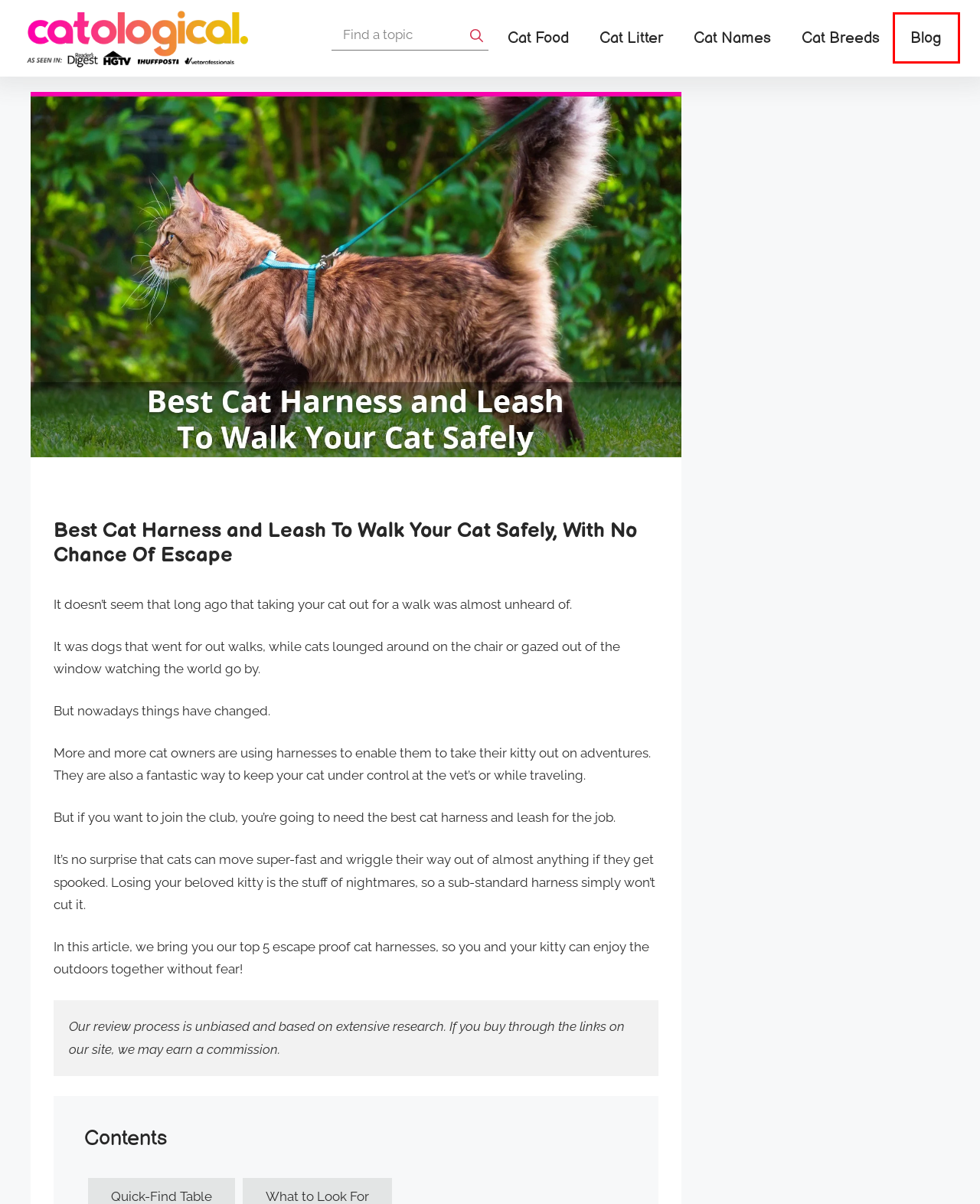Inspect the screenshot of a webpage with a red rectangle bounding box. Identify the webpage description that best corresponds to the new webpage after clicking the element inside the bounding box. Here are the candidates:
A. Homepage - Catological
B. Best Cat Food for 2024 - Reviews and Ratings of Wet and Dry Cat Foods
C. Blog - Catological
D. 3 Best Cat Cages and Crates (Indoor & Outdoor) Reviews for 2024
E. Cat Litter and Litter Boxes - Catological
F. Cat Names - Catological
G. The Ultimate Guide To Different Cat Breeds (100+ Feline Breeds)
H. Best 500+ Badass and Tough Cat Names For Male And Female Kitties

C